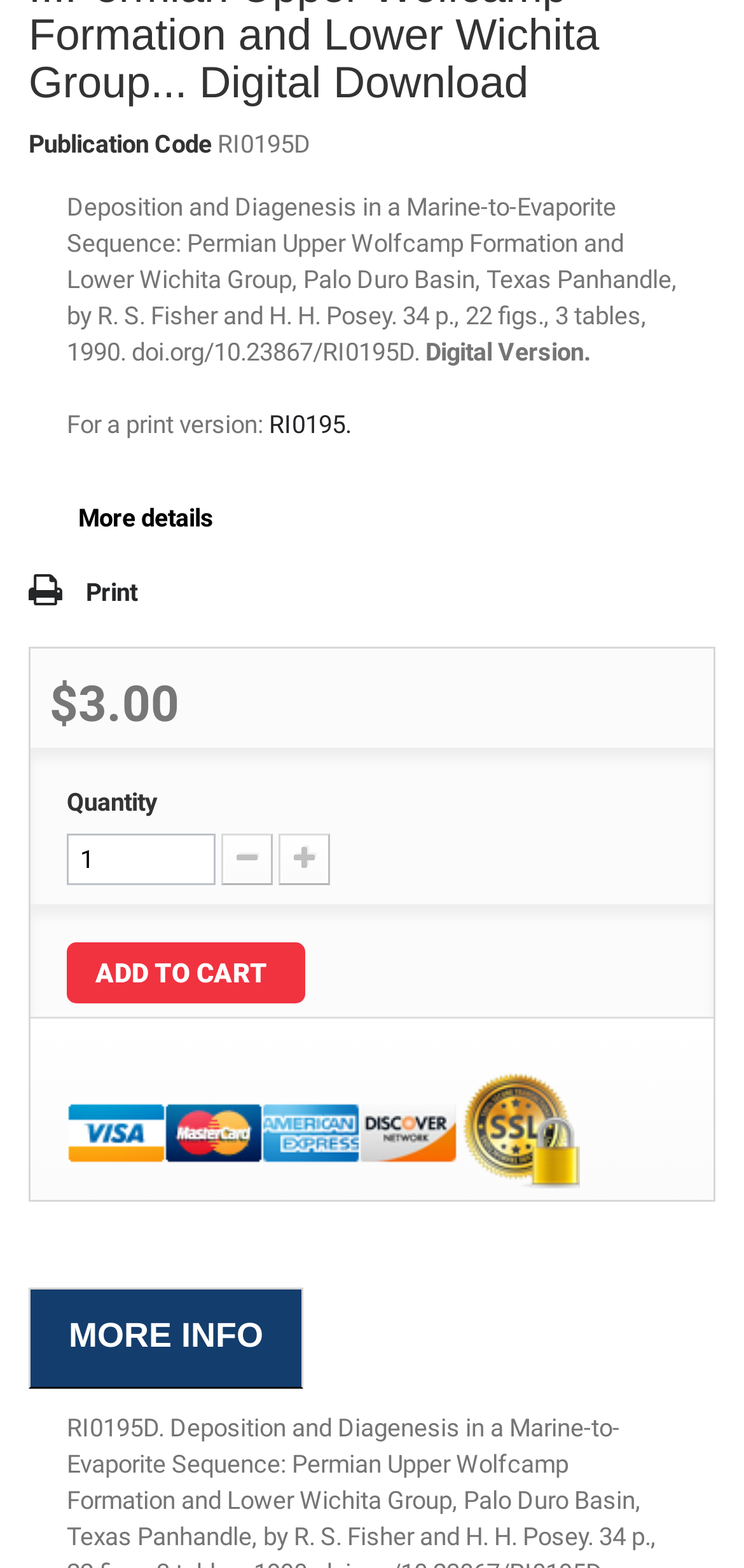Find the bounding box coordinates of the element to click in order to complete this instruction: "View publication details". The bounding box coordinates must be four float numbers between 0 and 1, denoted as [left, top, right, bottom].

[0.087, 0.314, 0.305, 0.345]